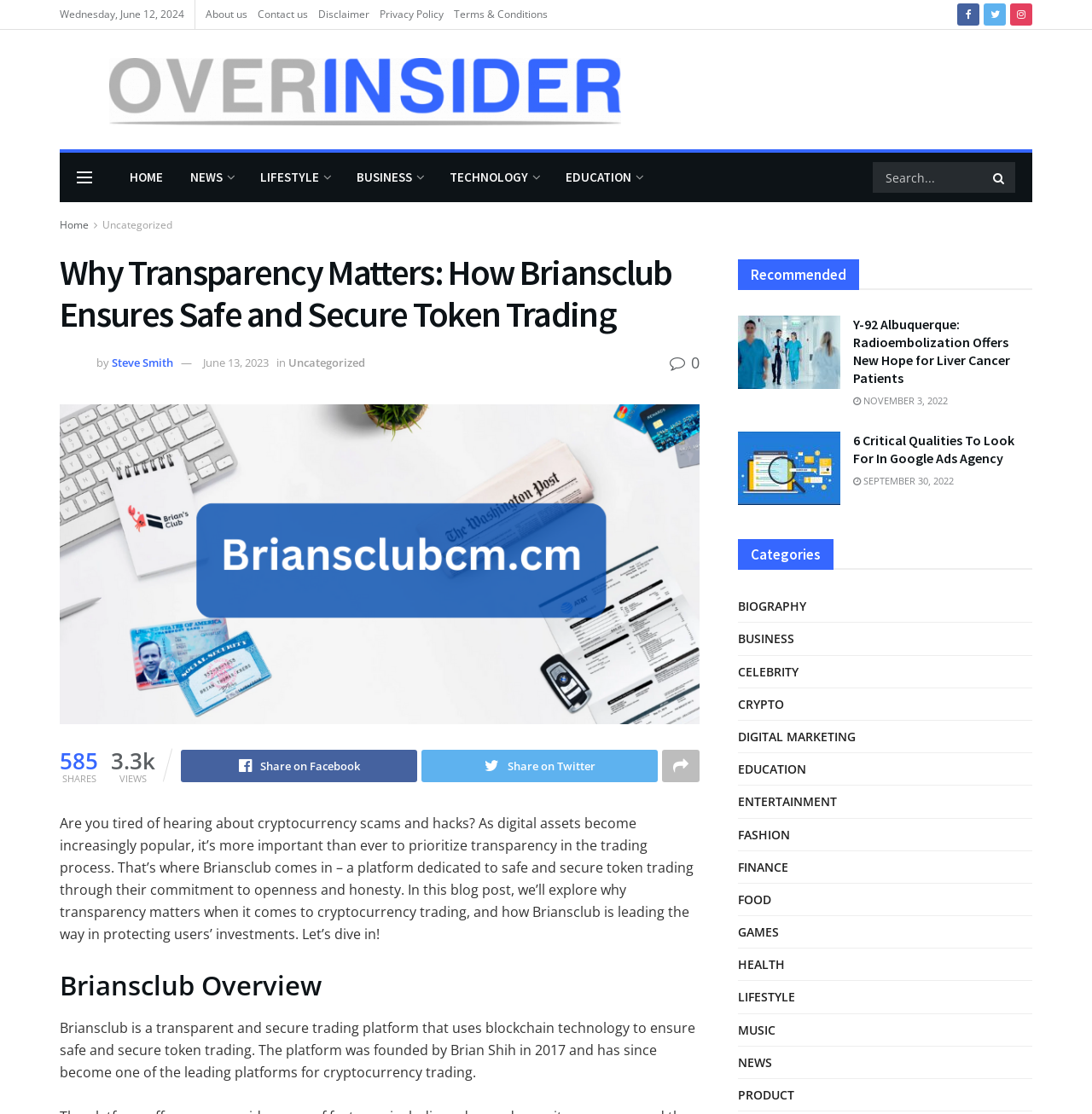Can you pinpoint the bounding box coordinates for the clickable element required for this instruction: "Explore the categories"? The coordinates should be four float numbers between 0 and 1, i.e., [left, top, right, bottom].

[0.676, 0.484, 0.763, 0.51]